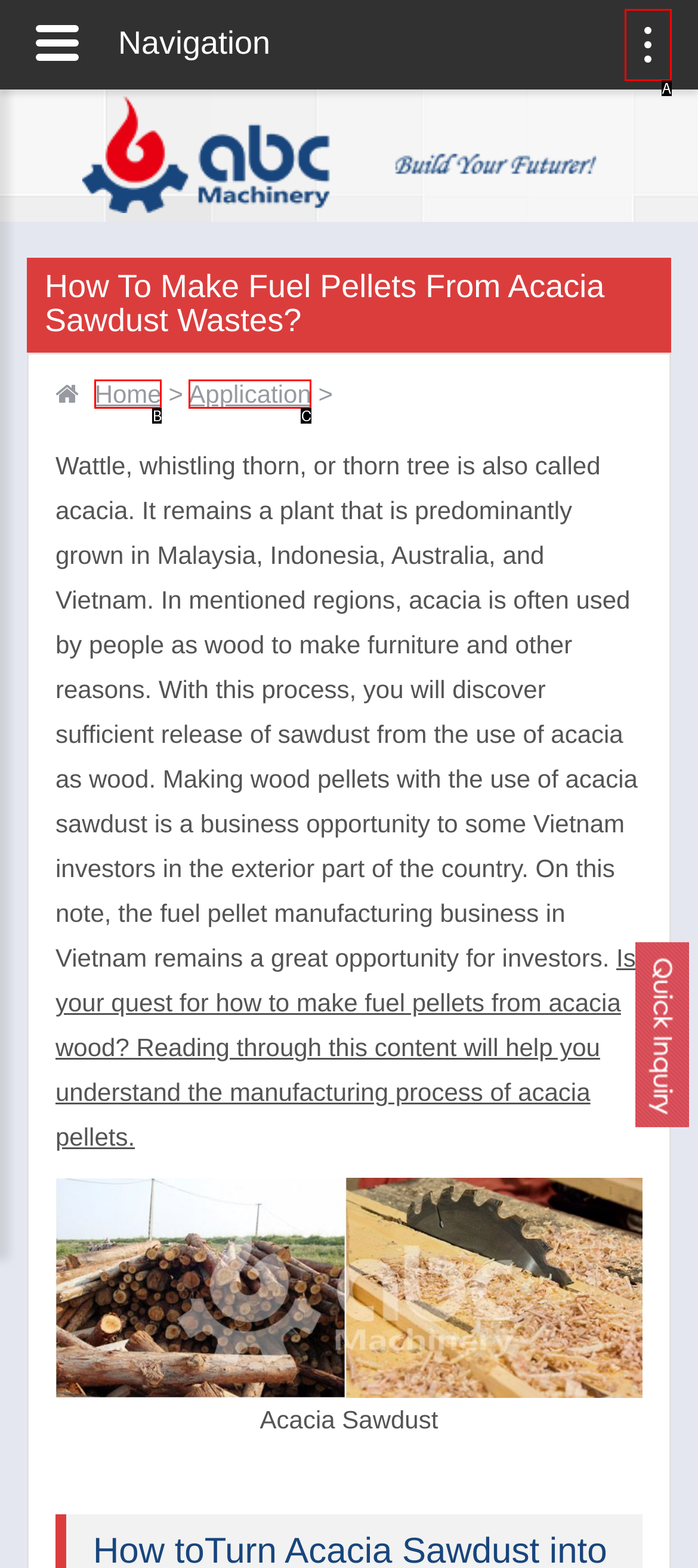Pinpoint the HTML element that fits the description: Home
Answer by providing the letter of the correct option.

B